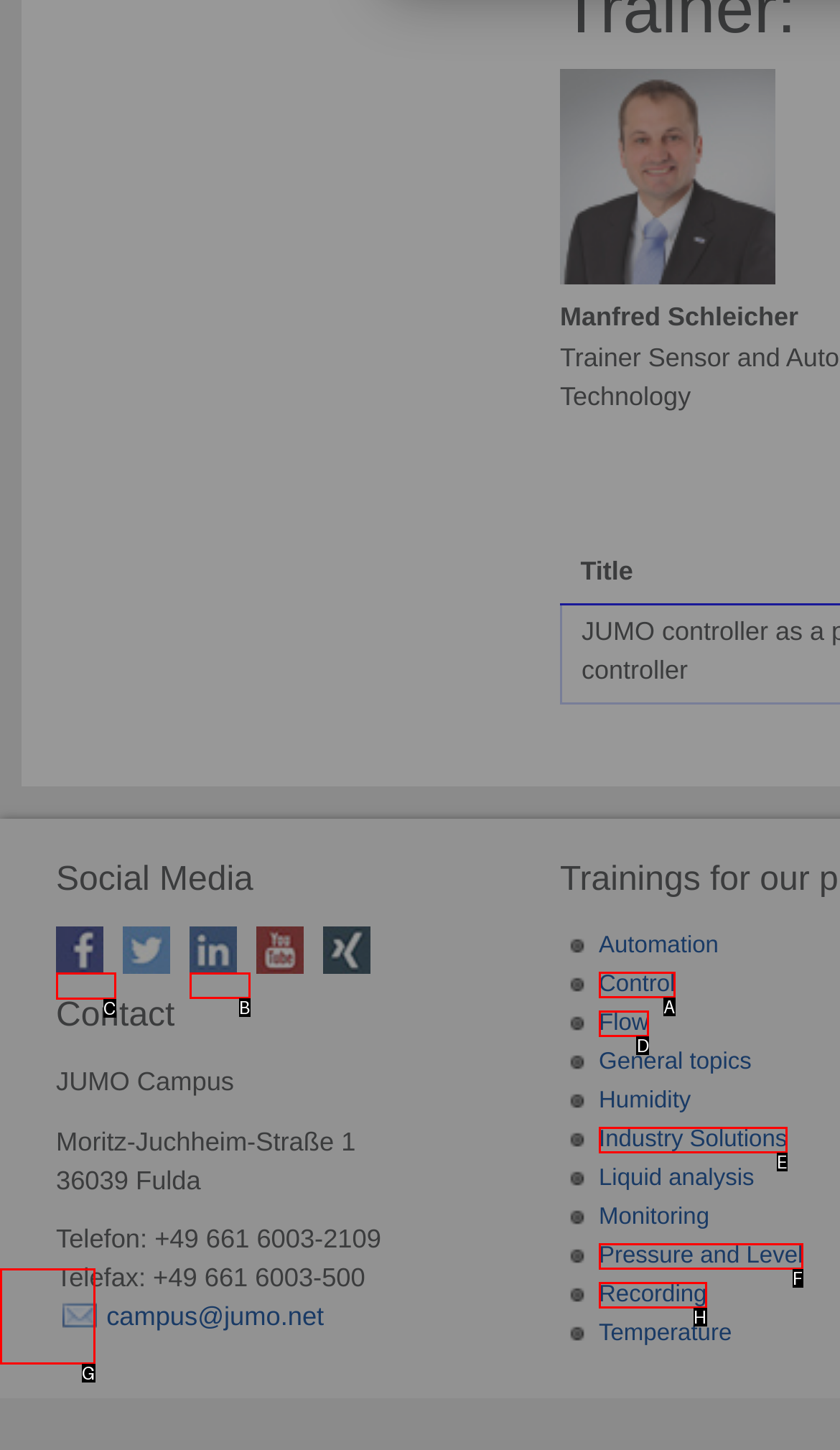Select the HTML element that should be clicked to accomplish the task: Click on Facebook Reply with the corresponding letter of the option.

C